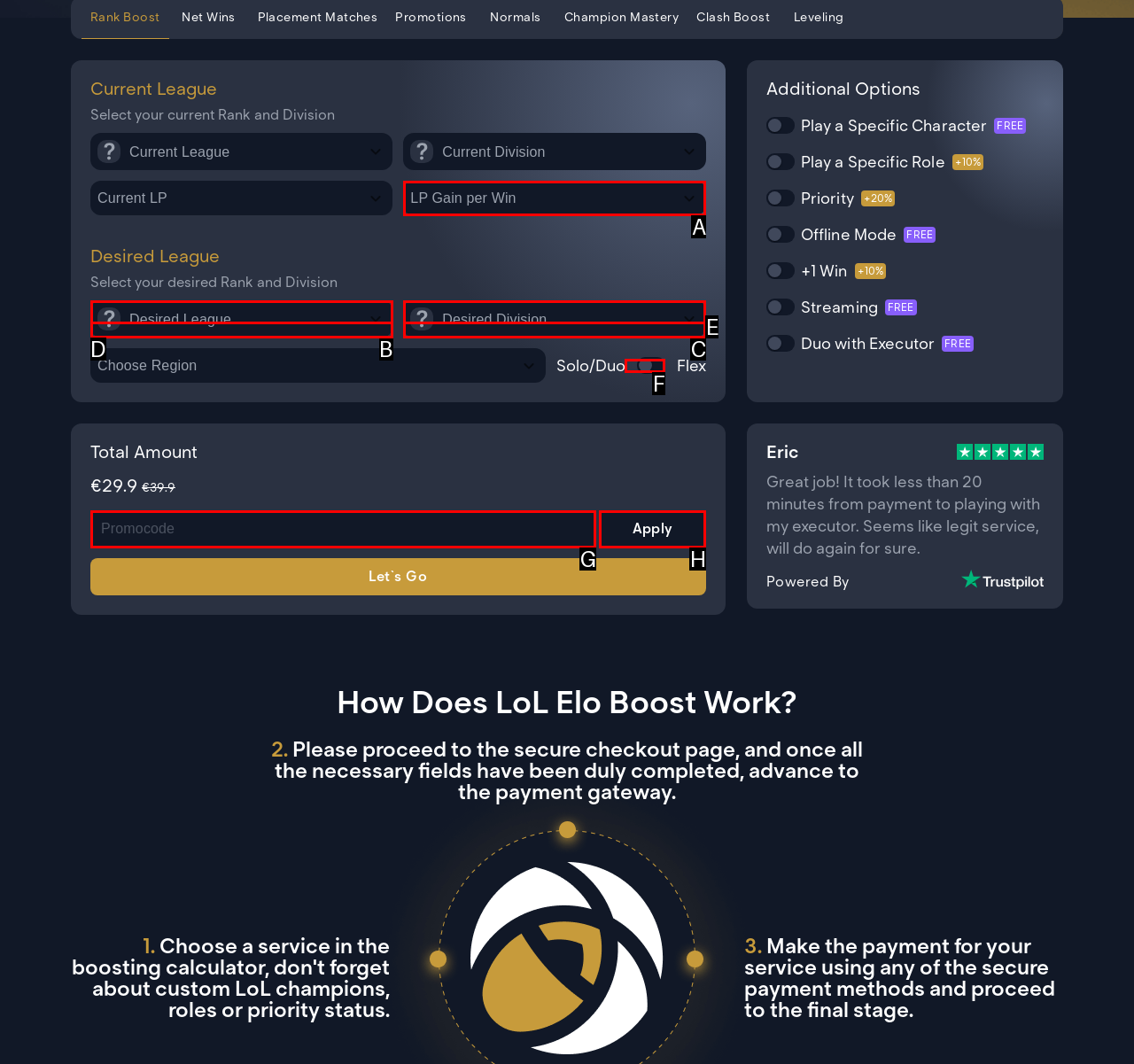Based on the description: parent_node: ​ placeholder="Promocode", identify the matching lettered UI element.
Answer by indicating the letter from the choices.

G